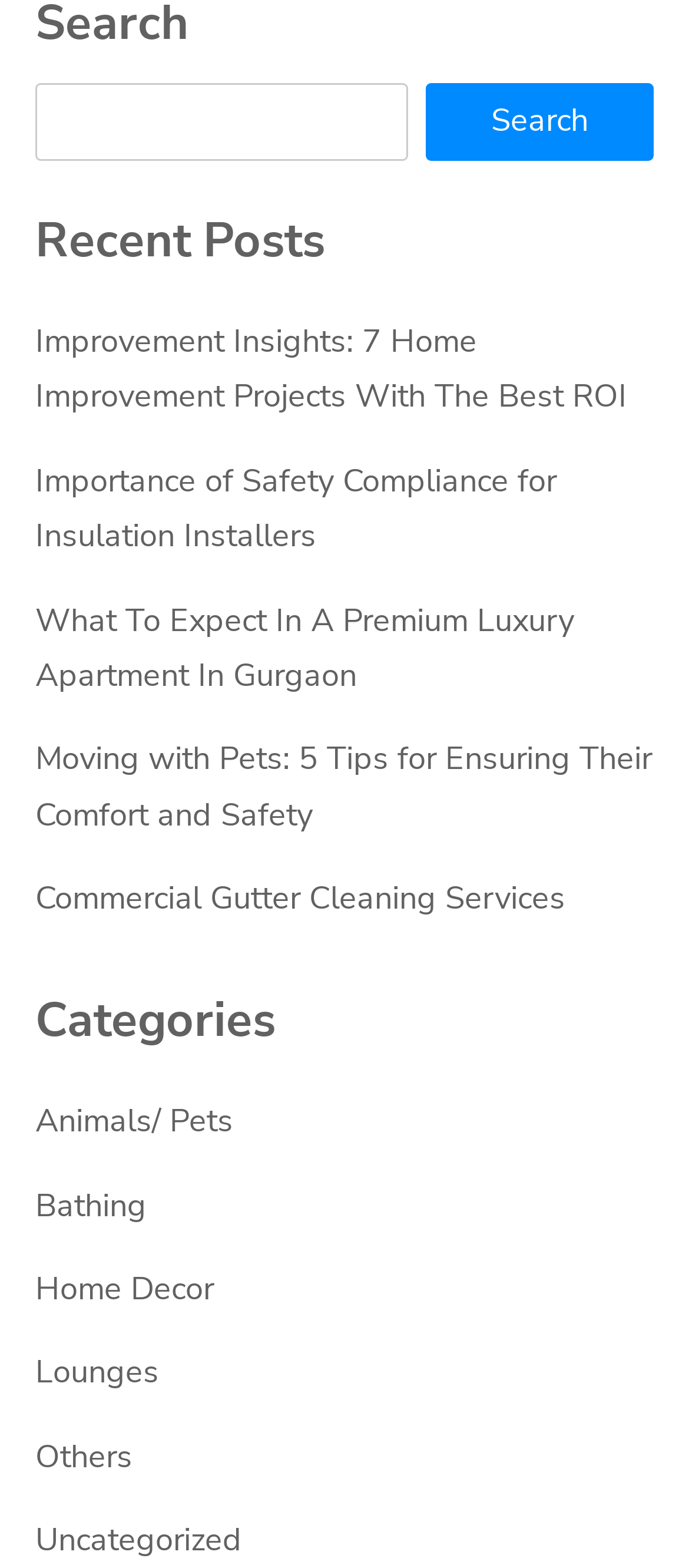Locate the bounding box coordinates of the clickable region to complete the following instruction: "View the post about moving with pets."

[0.051, 0.47, 0.946, 0.533]